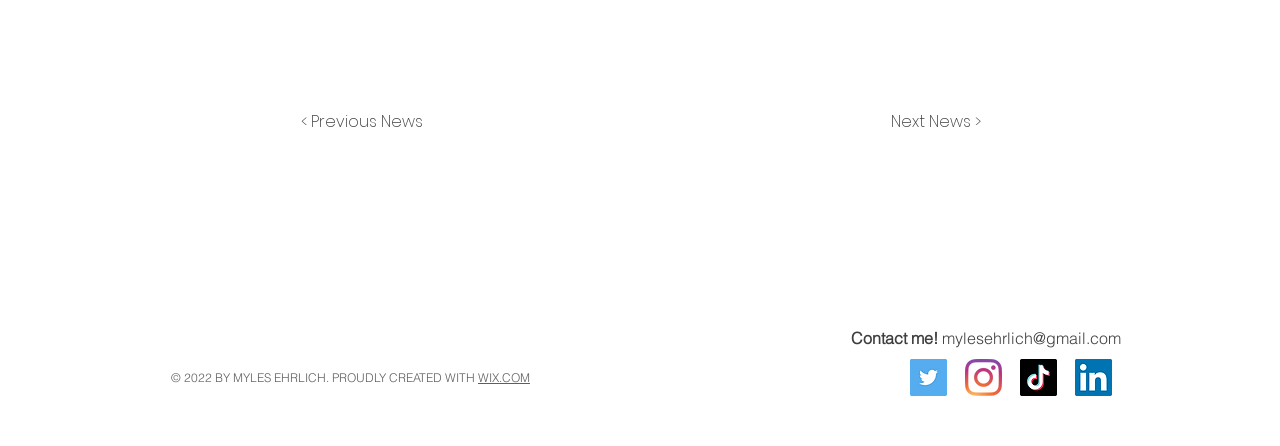Give the bounding box coordinates for the element described by: "Next News >".

[0.688, 0.23, 0.766, 0.319]